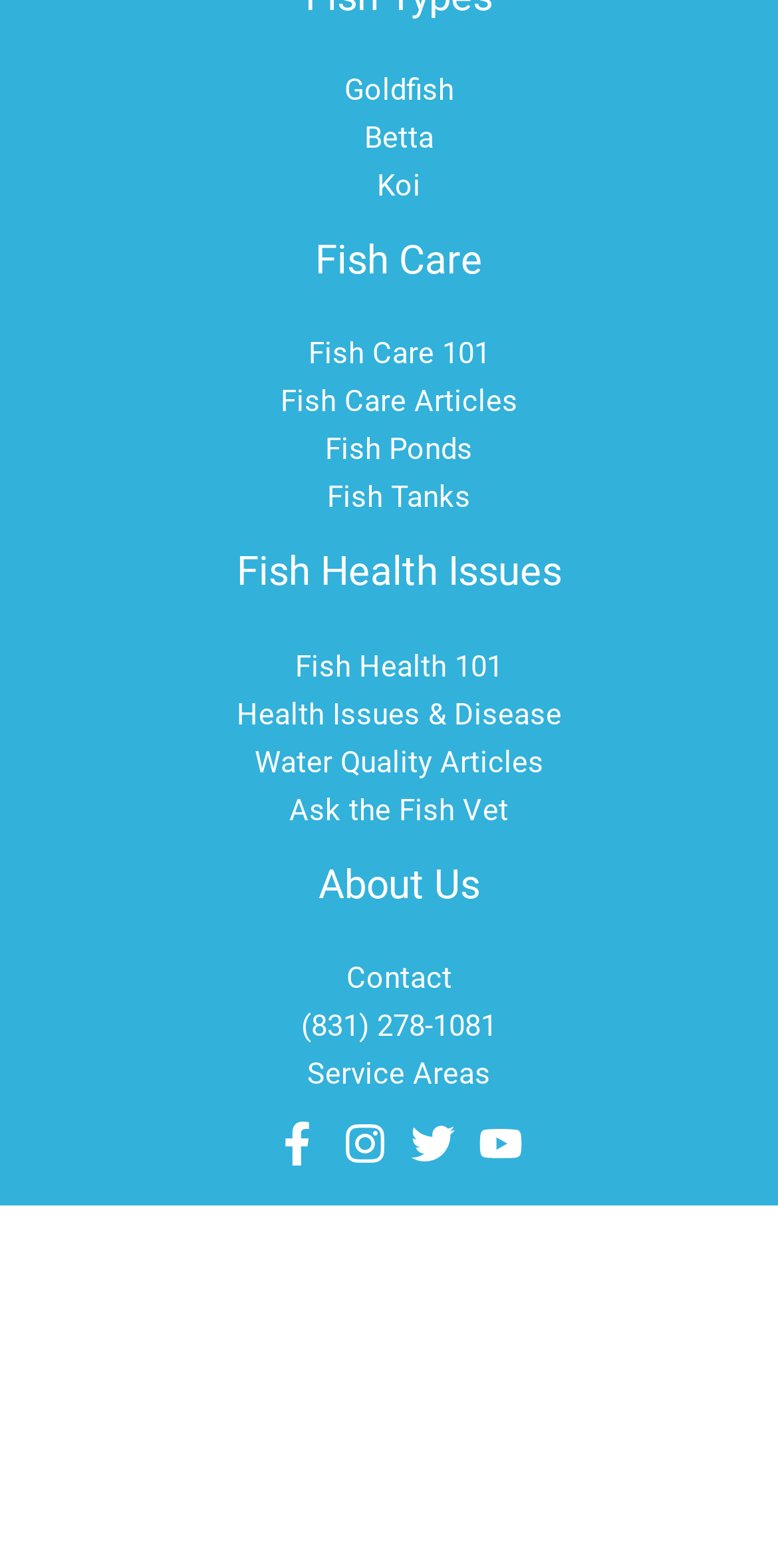What is the last link in the 'About Us' section?
Use the information from the screenshot to give a comprehensive response to the question.

I looked at the 'About Us' section and found the links 'Contact', '(831) 278-1081', and 'Service Areas'. The last link in this section is 'Service Areas'.